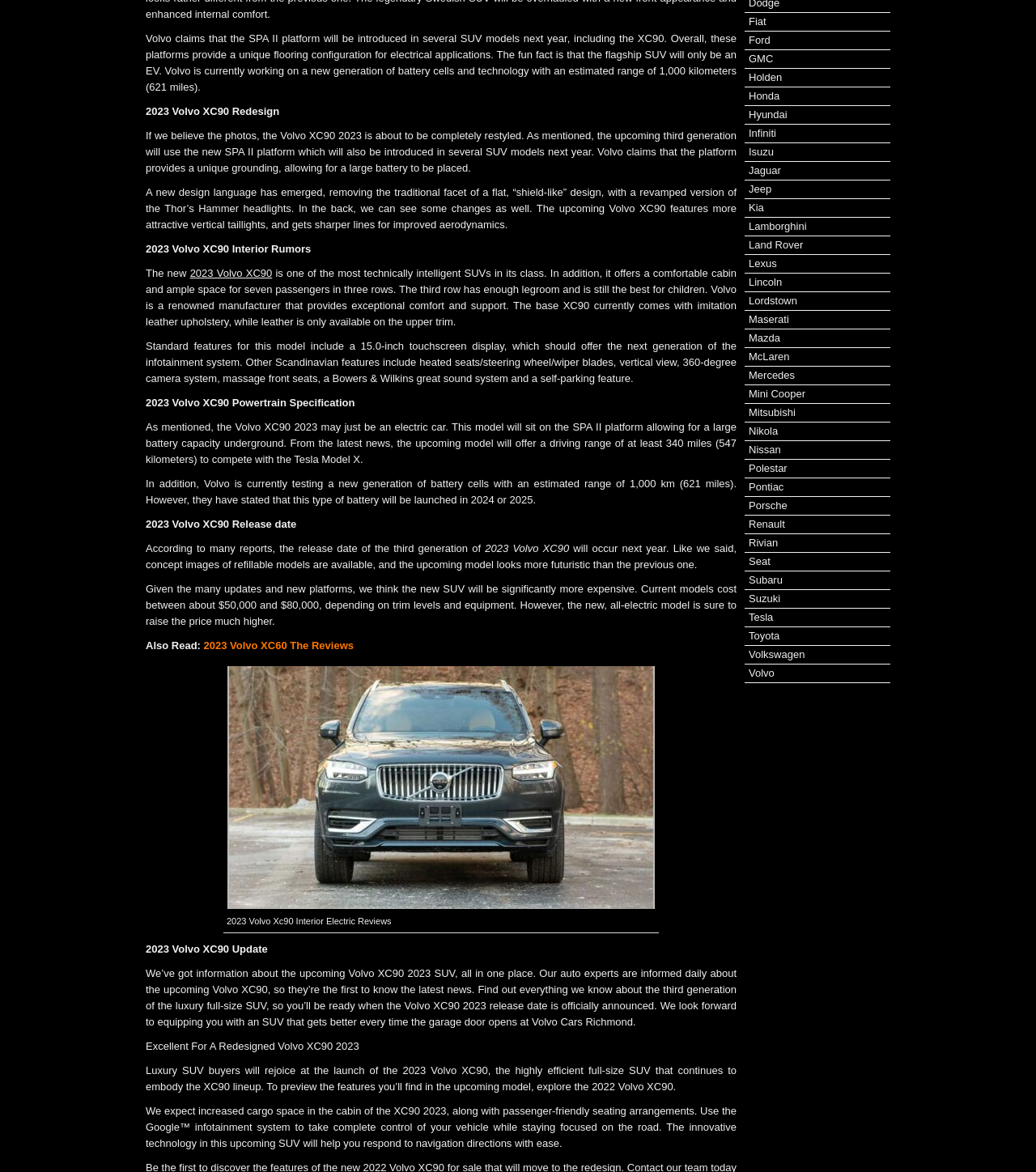Identify the bounding box for the UI element specified in this description: "Toyota". The coordinates must be four float numbers between 0 and 1, formatted as [left, top, right, bottom].

[0.723, 0.537, 0.753, 0.548]